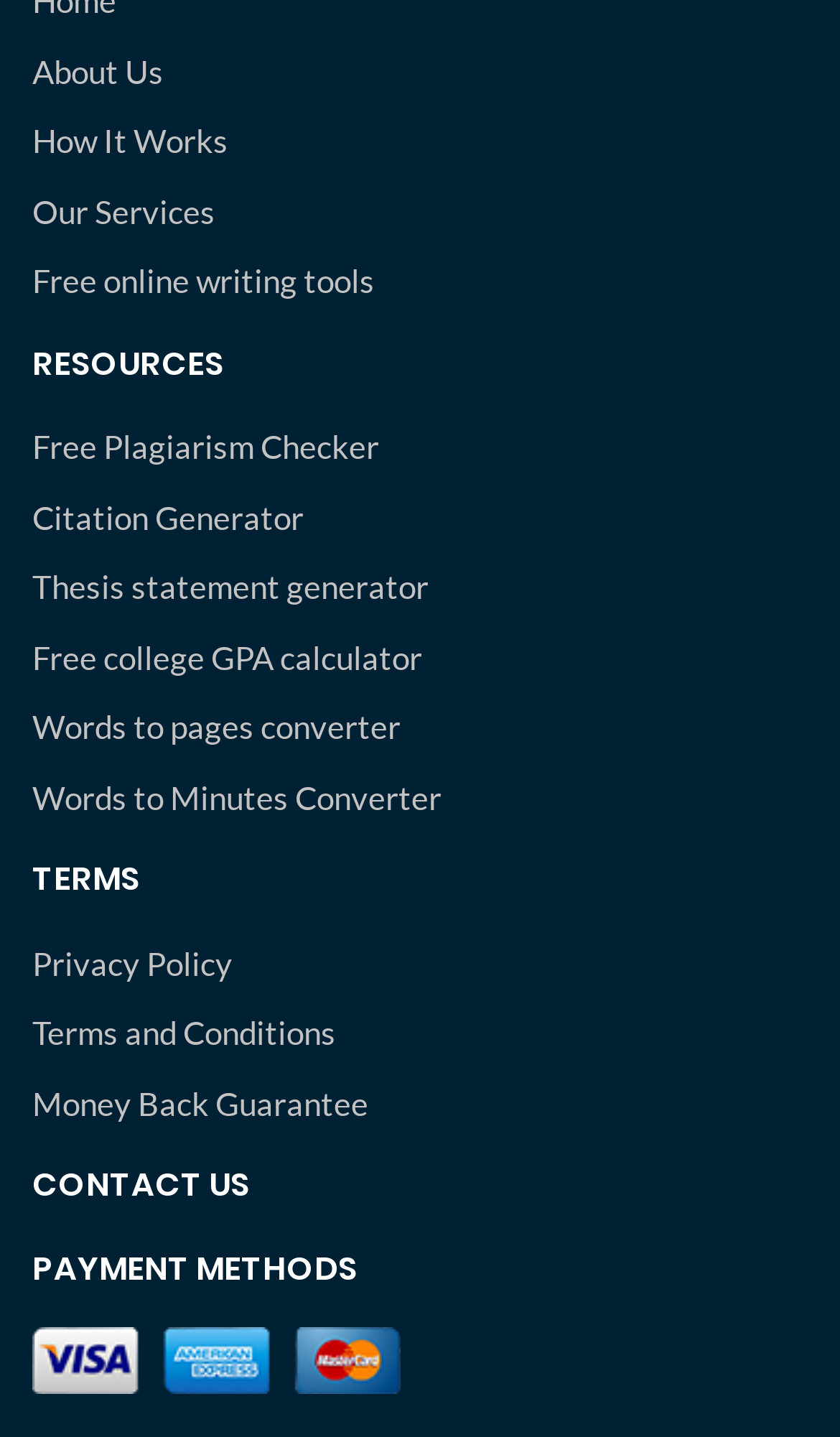Please identify the bounding box coordinates of the clickable area that will fulfill the following instruction: "Learn about the website". The coordinates should be in the format of four float numbers between 0 and 1, i.e., [left, top, right, bottom].

[0.038, 0.033, 0.962, 0.066]